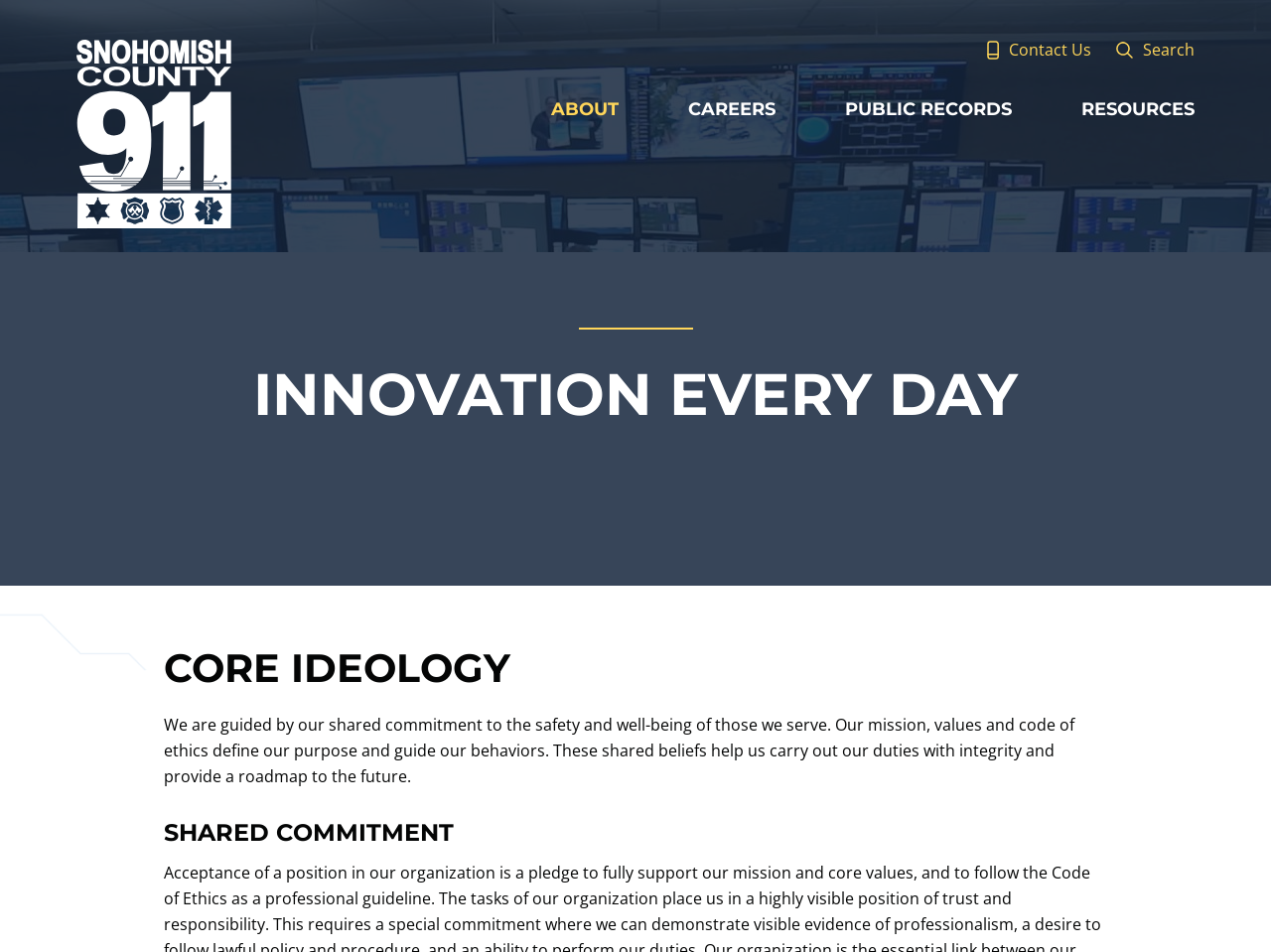Provide the bounding box coordinates of the HTML element this sentence describes: "Careers". The bounding box coordinates consist of four float numbers between 0 and 1, i.e., [left, top, right, bottom].

[0.542, 0.089, 0.61, 0.142]